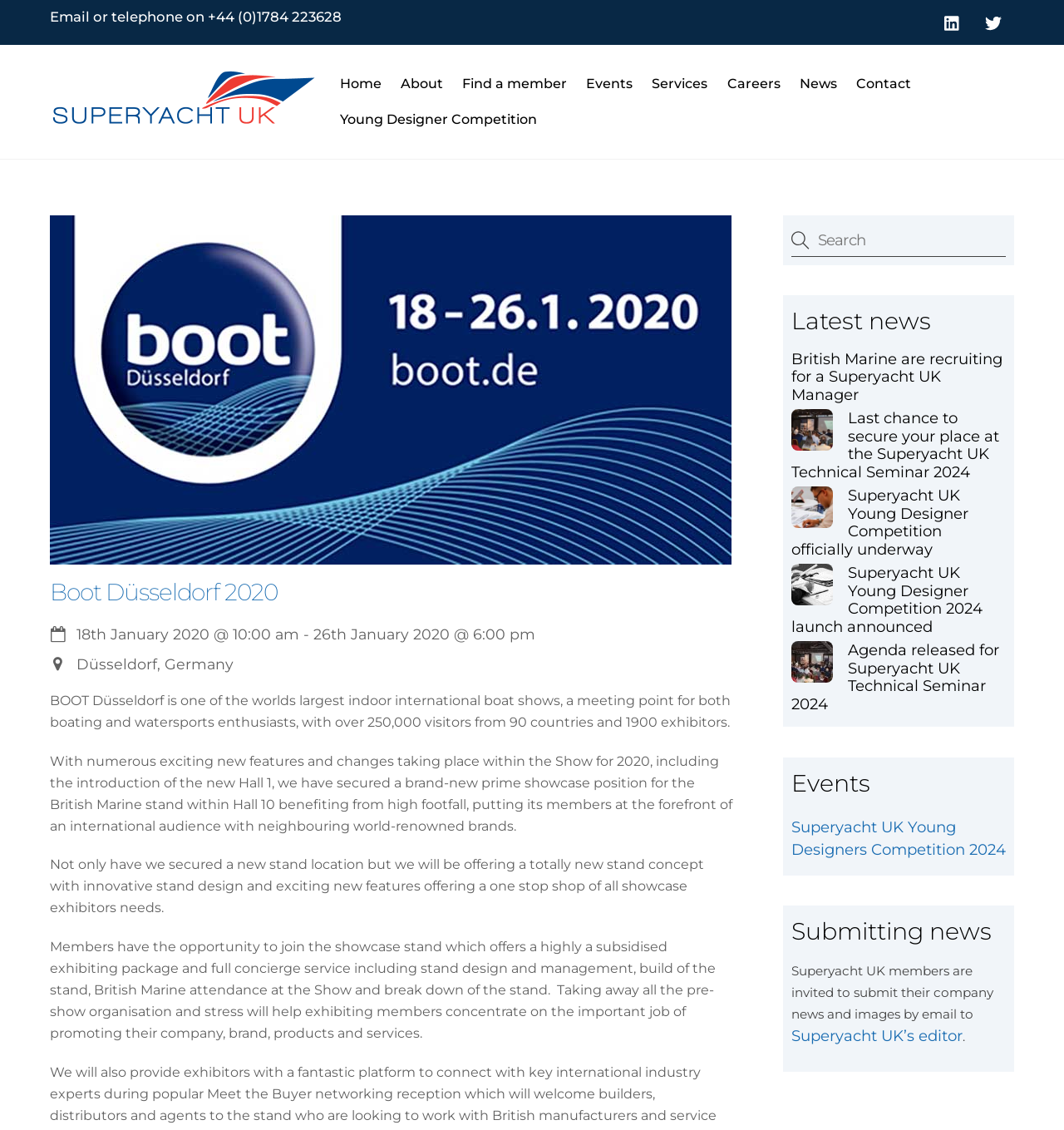What is the location of the Boot Düsseldorf 2020 event?
Answer with a single word or phrase by referring to the visual content.

Düsseldorf, Germany